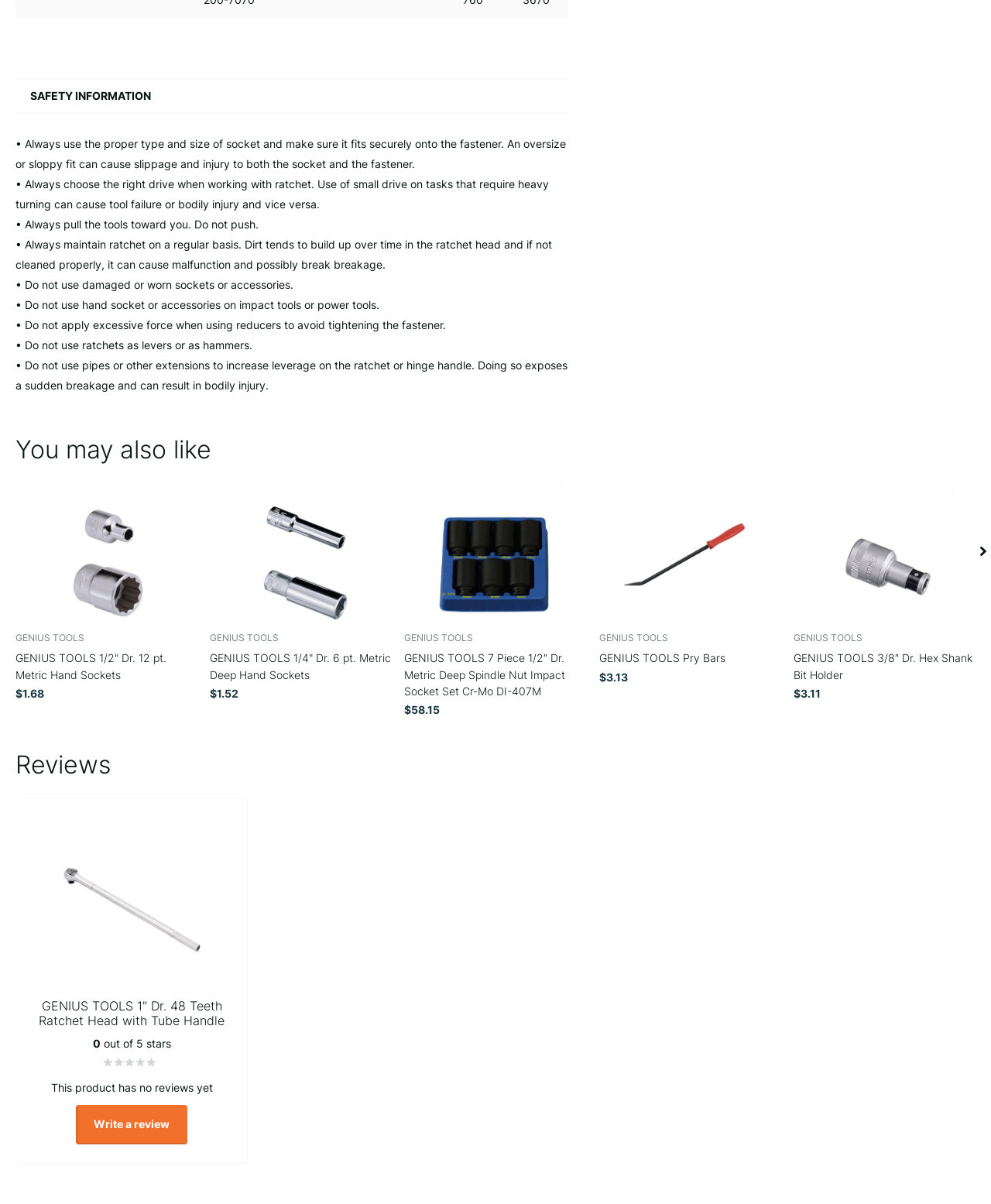Provide the bounding box coordinates for the specified HTML element described in this description: "aria-label="Next slide"". The coordinates should be four float numbers ranging from 0 to 1, in the format [left, top, right, bottom].

[0.984, 0.401, 1.0, 0.515]